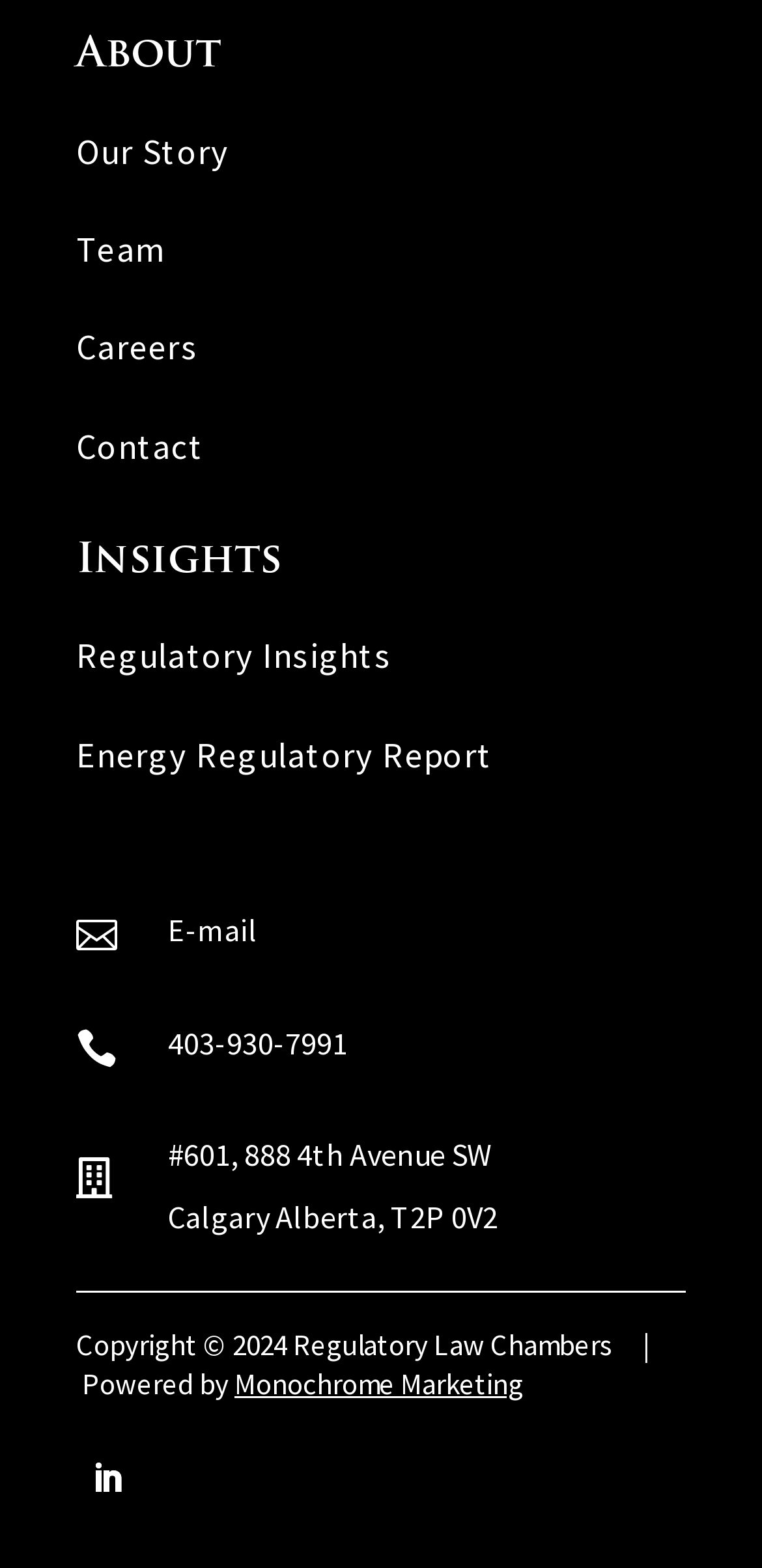Please locate the bounding box coordinates of the element that should be clicked to complete the given instruction: "visit Monochrome Marketing website".

[0.308, 0.87, 0.687, 0.894]